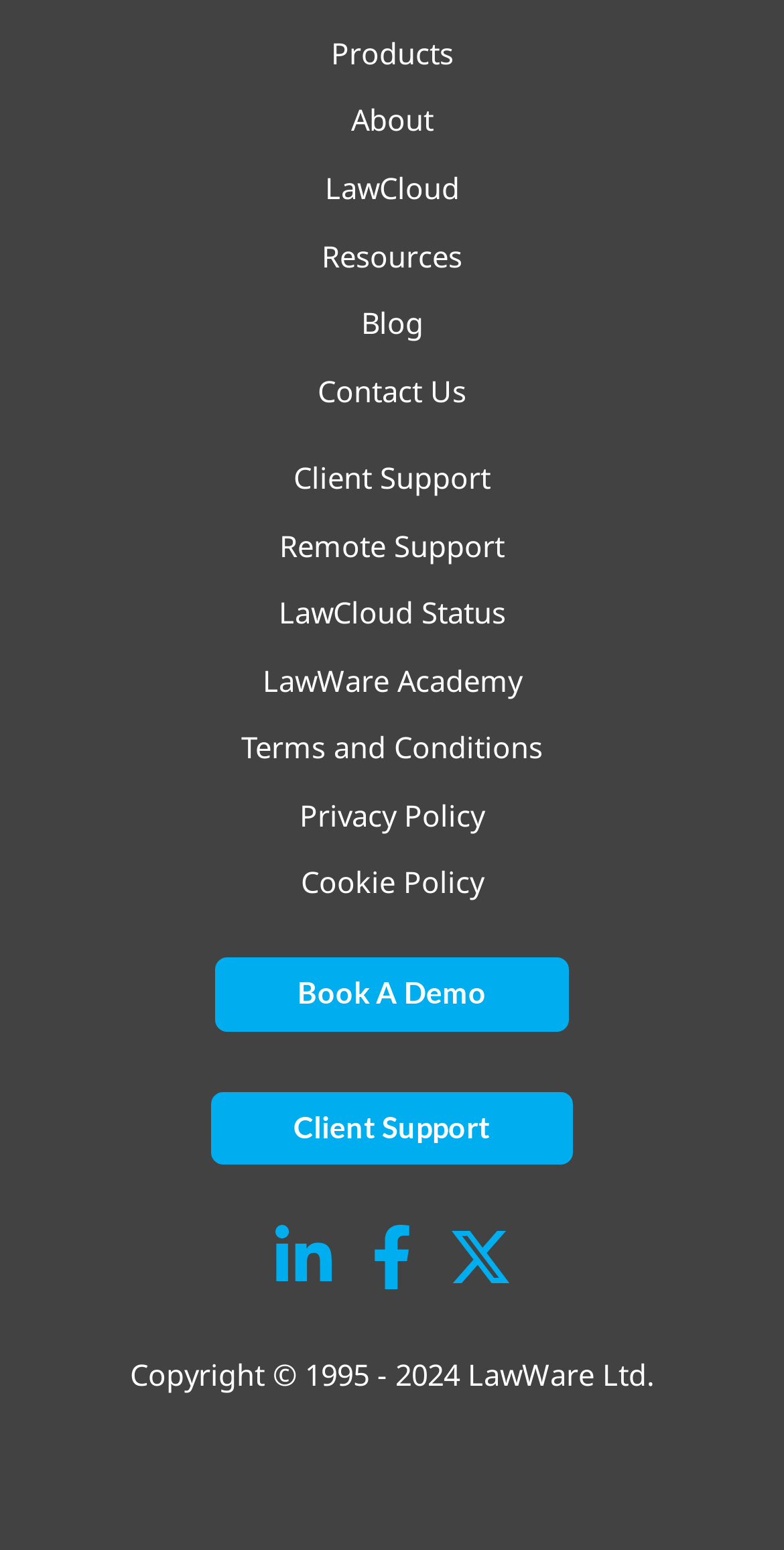Answer in one word or a short phrase: 
What is the copyright year range?

1995 - 2024